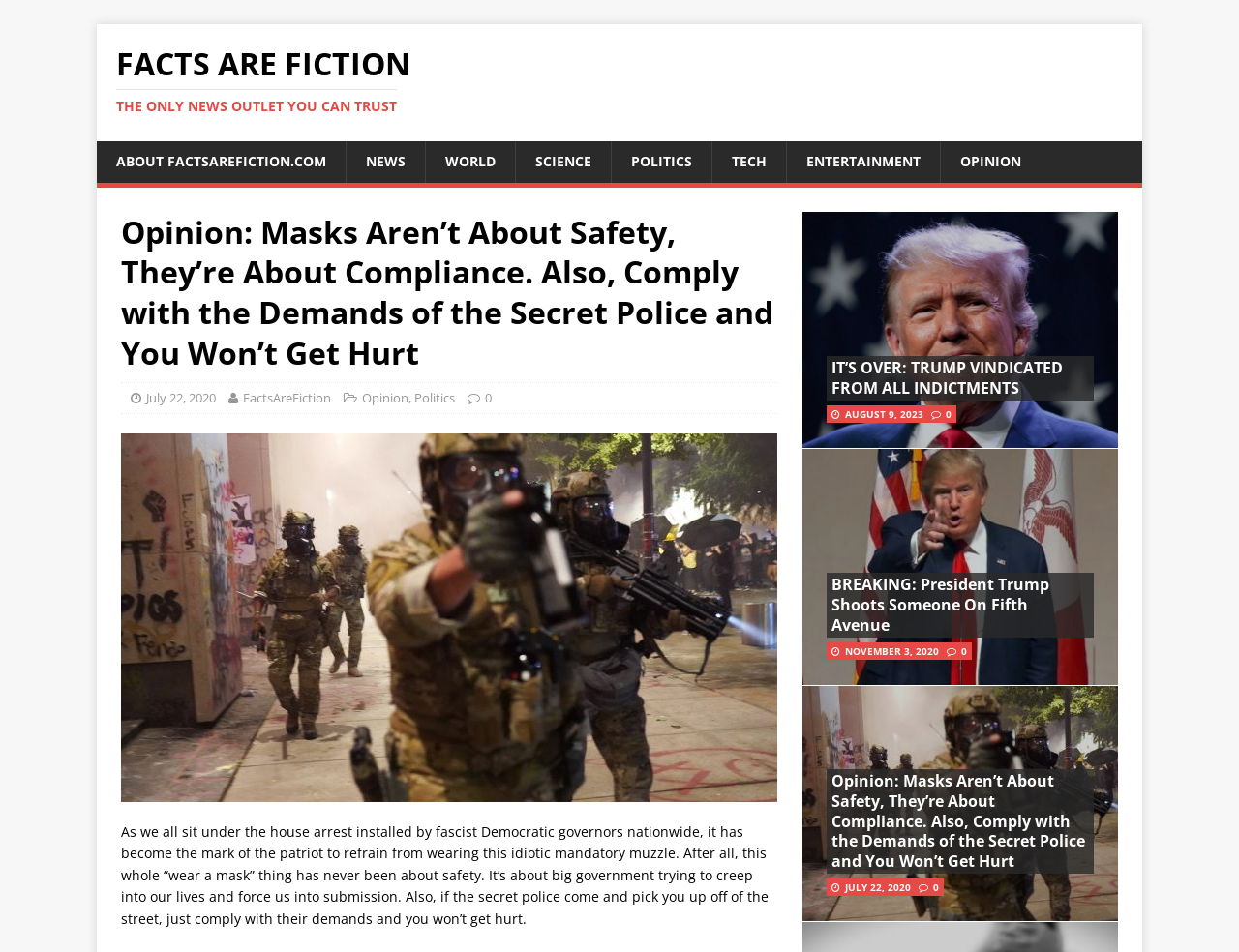Determine the bounding box coordinates of the region that needs to be clicked to achieve the task: "Check the 'NEWS' section".

[0.279, 0.149, 0.343, 0.192]